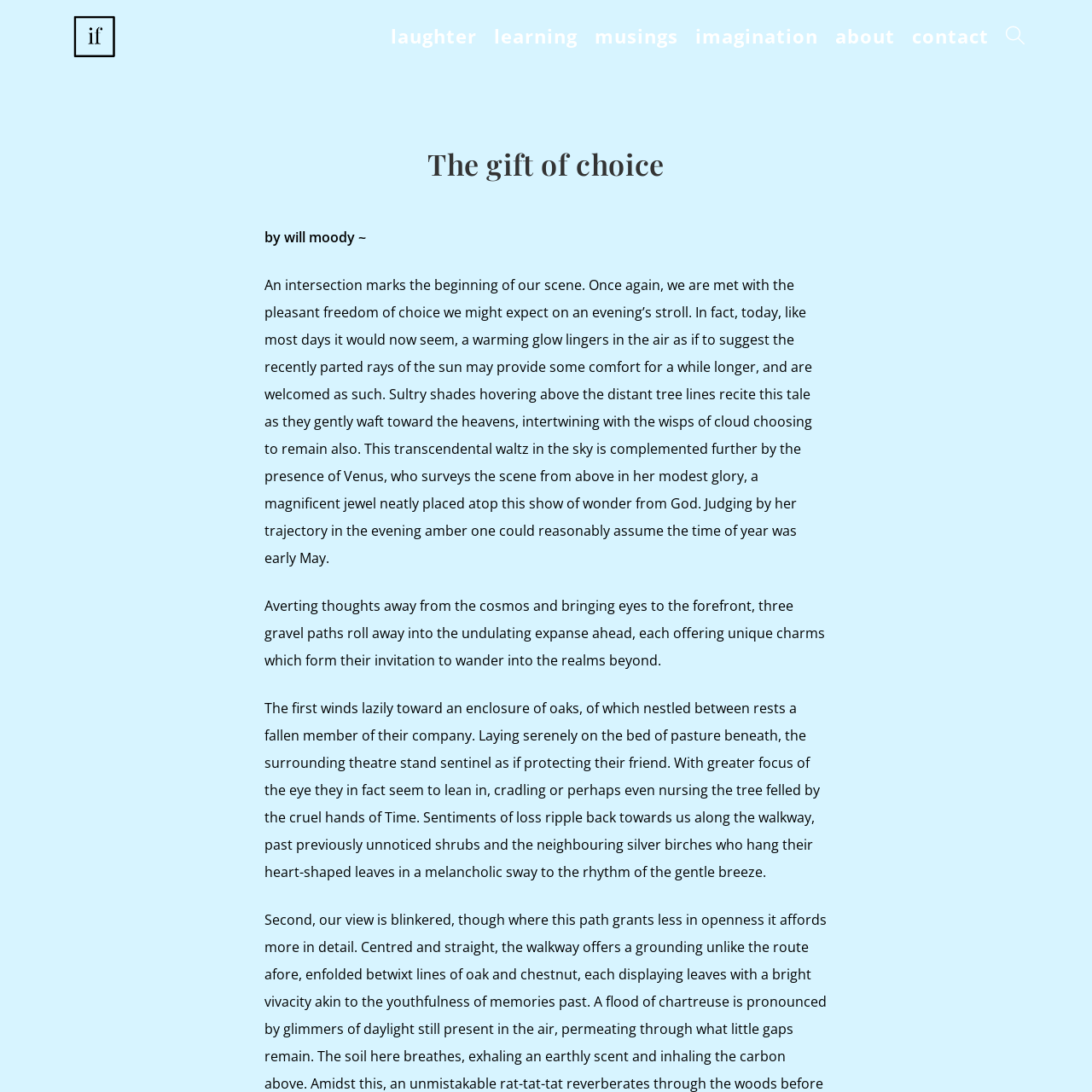Determine the bounding box coordinates for the element that should be clicked to follow this instruction: "read the article about imagination". The coordinates should be given as four float numbers between 0 and 1, in the format [left, top, right, bottom].

[0.629, 0.008, 0.757, 0.059]